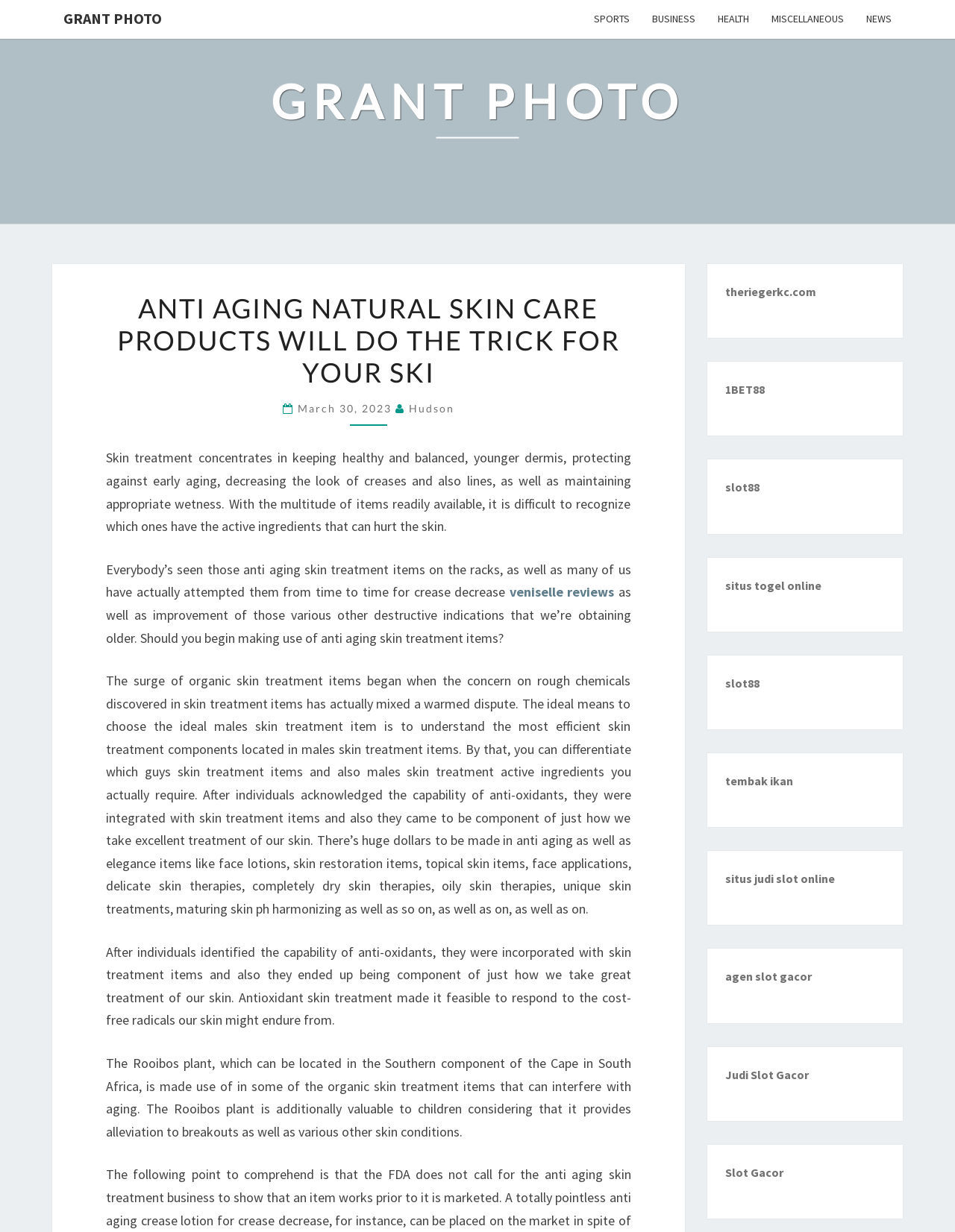What is the focus of the skin treatment products?
Answer briefly with a single word or phrase based on the image.

Healthy and balanced skin